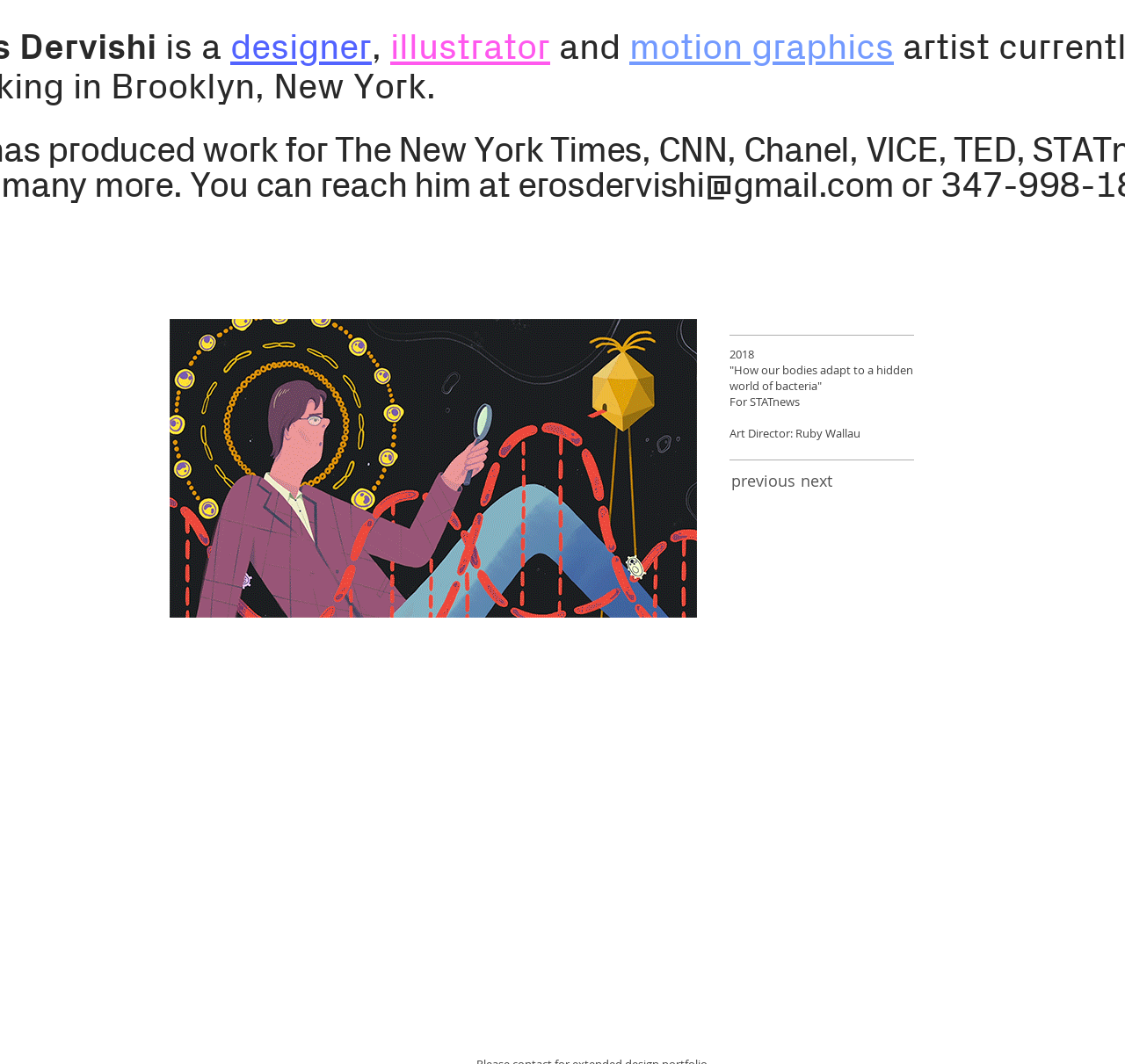Please give a short response to the question using one word or a phrase:
What is the publication of the project?

STATnews